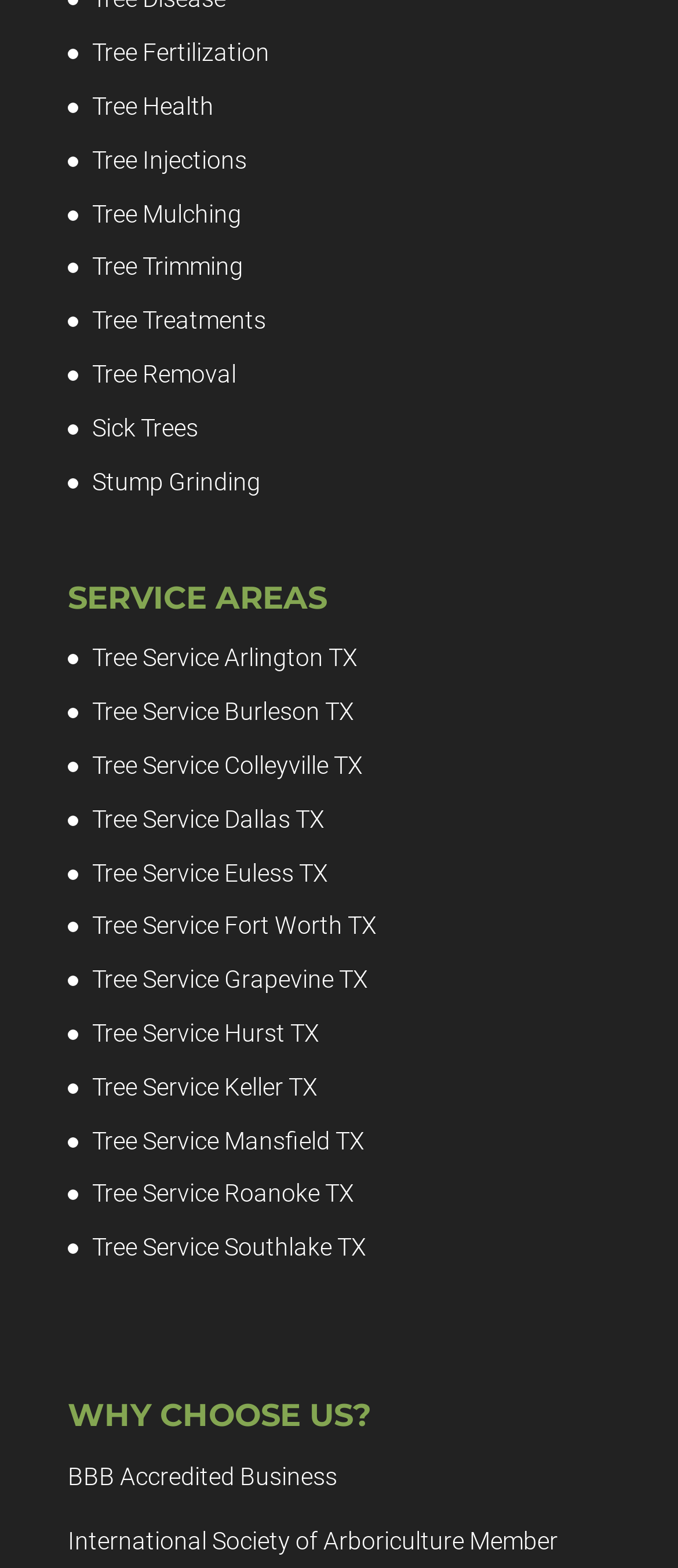Please identify the bounding box coordinates of the clickable area that will allow you to execute the instruction: "View Tree Service Arlington TX".

[0.136, 0.411, 0.528, 0.428]